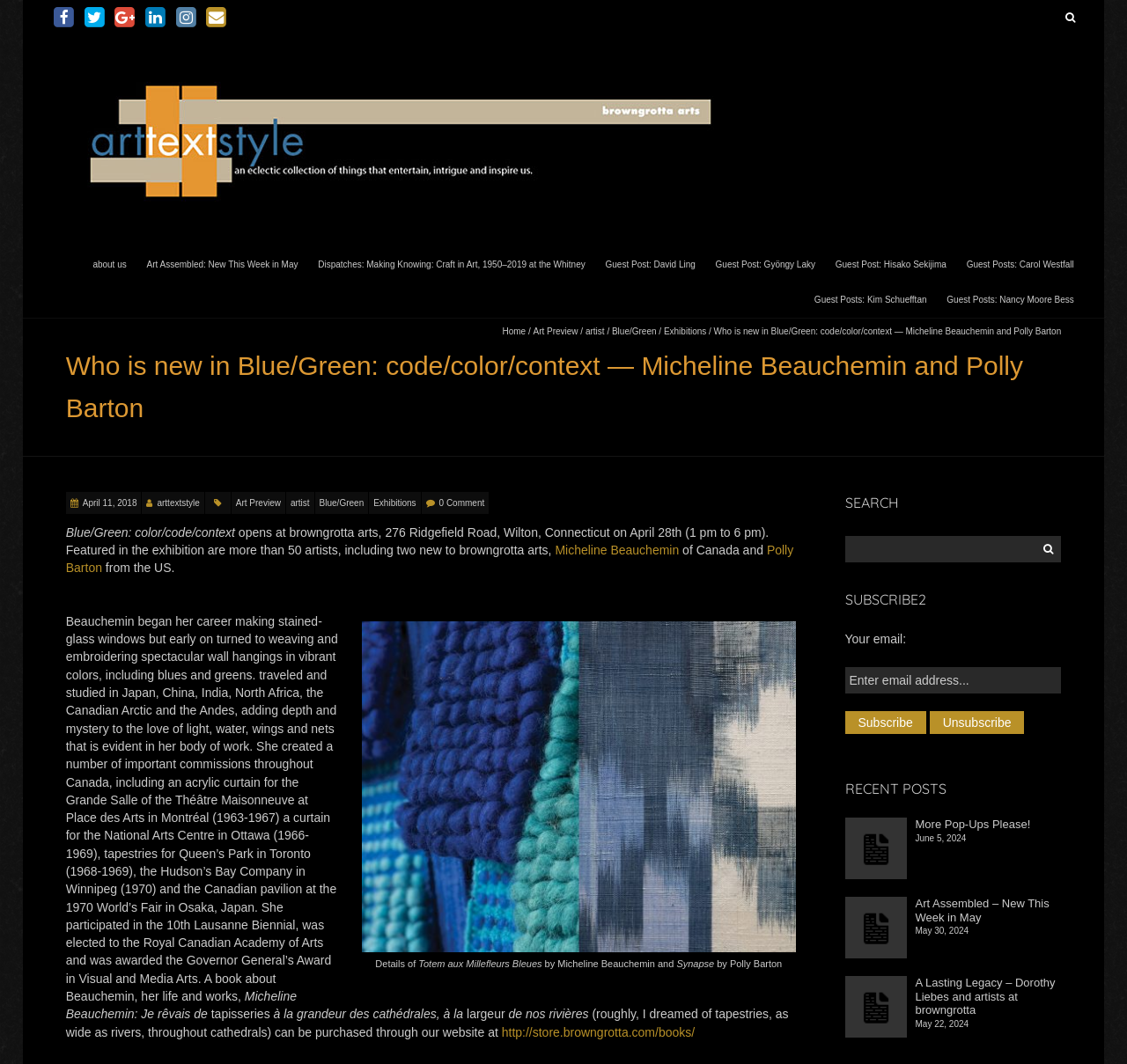Respond with a single word or phrase:
How many artists are featured in the exhibition?

more than 50